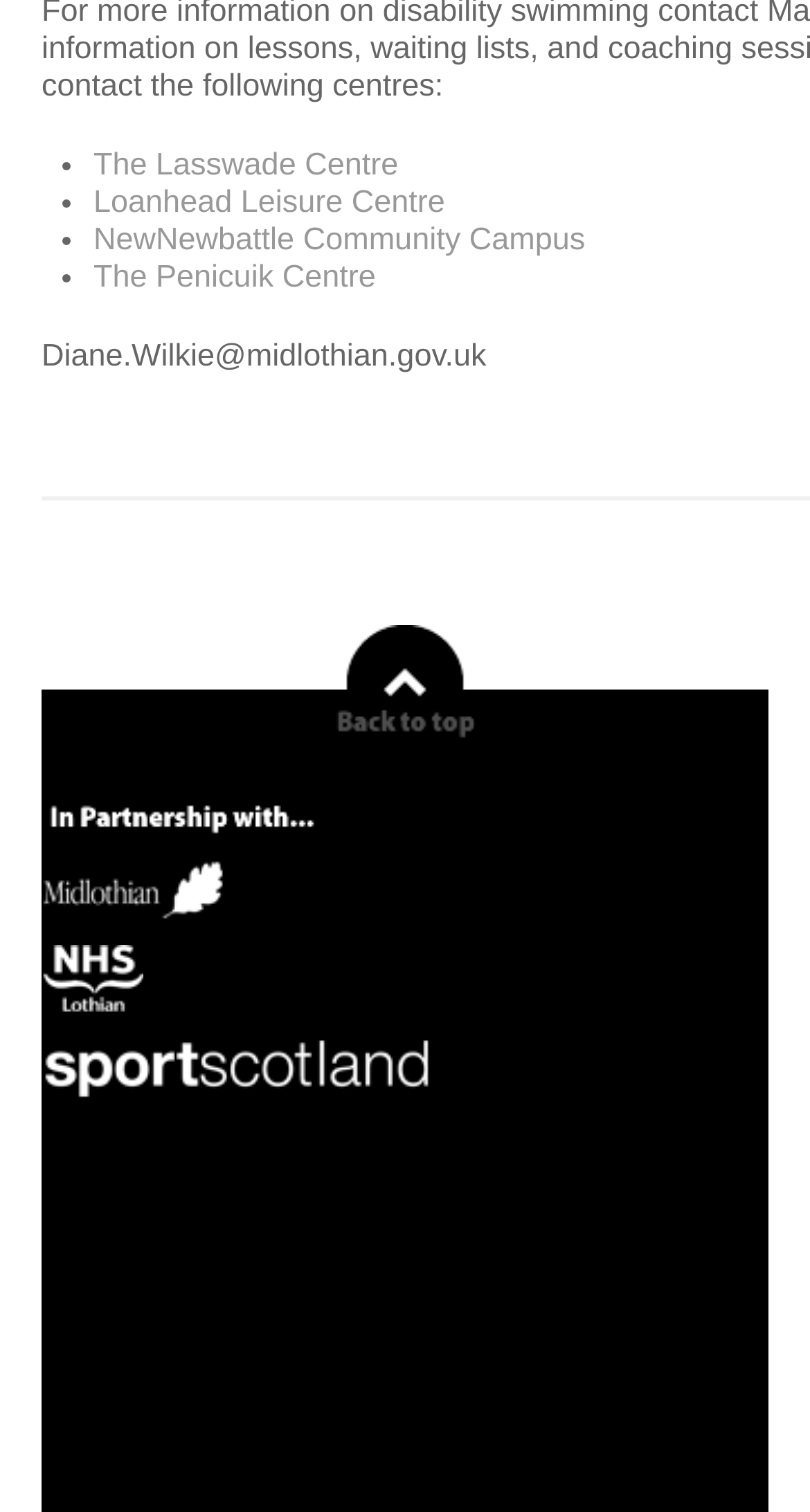Given the element description alt="Midlothian", identify the bounding box coordinates for the UI element on the webpage screenshot. The format should be (top-left x, top-left y, bottom-right x, bottom-right y), with values between 0 and 1.

[0.051, 0.574, 0.282, 0.599]